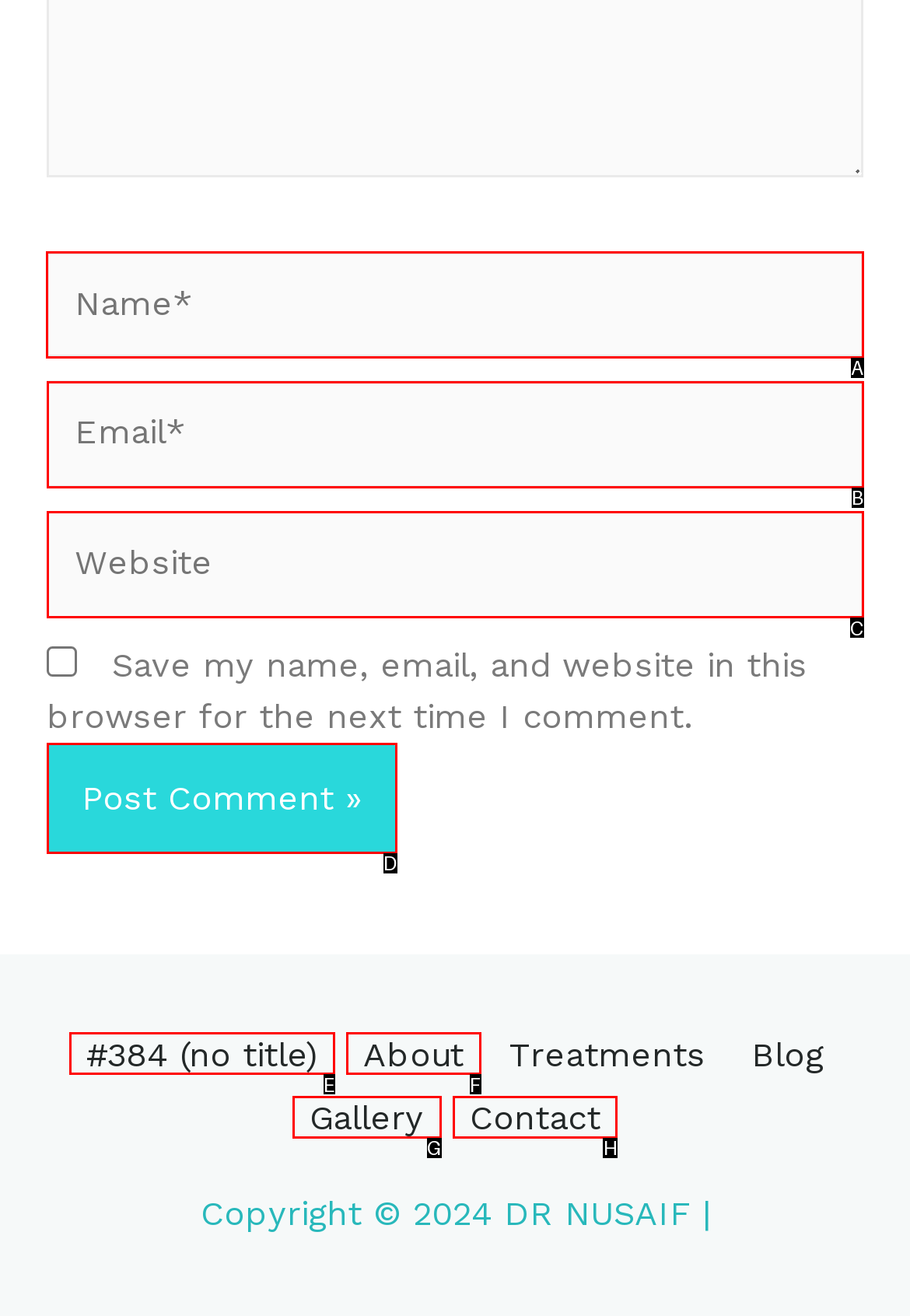Determine the letter of the element you should click to carry out the task: Click CONTACT
Answer with the letter from the given choices.

None